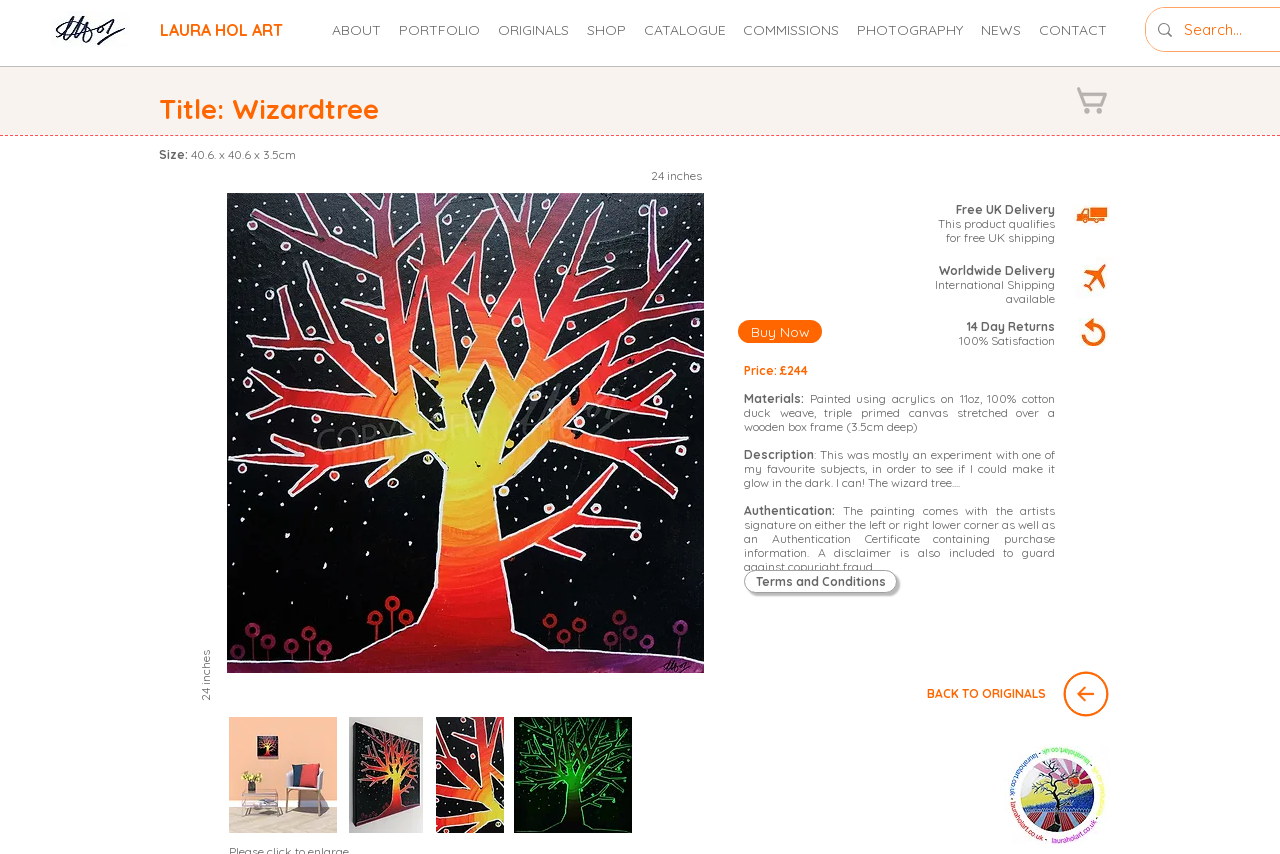Please identify the bounding box coordinates of the area I need to click to accomplish the following instruction: "Check the terms and conditions".

[0.581, 0.667, 0.701, 0.694]